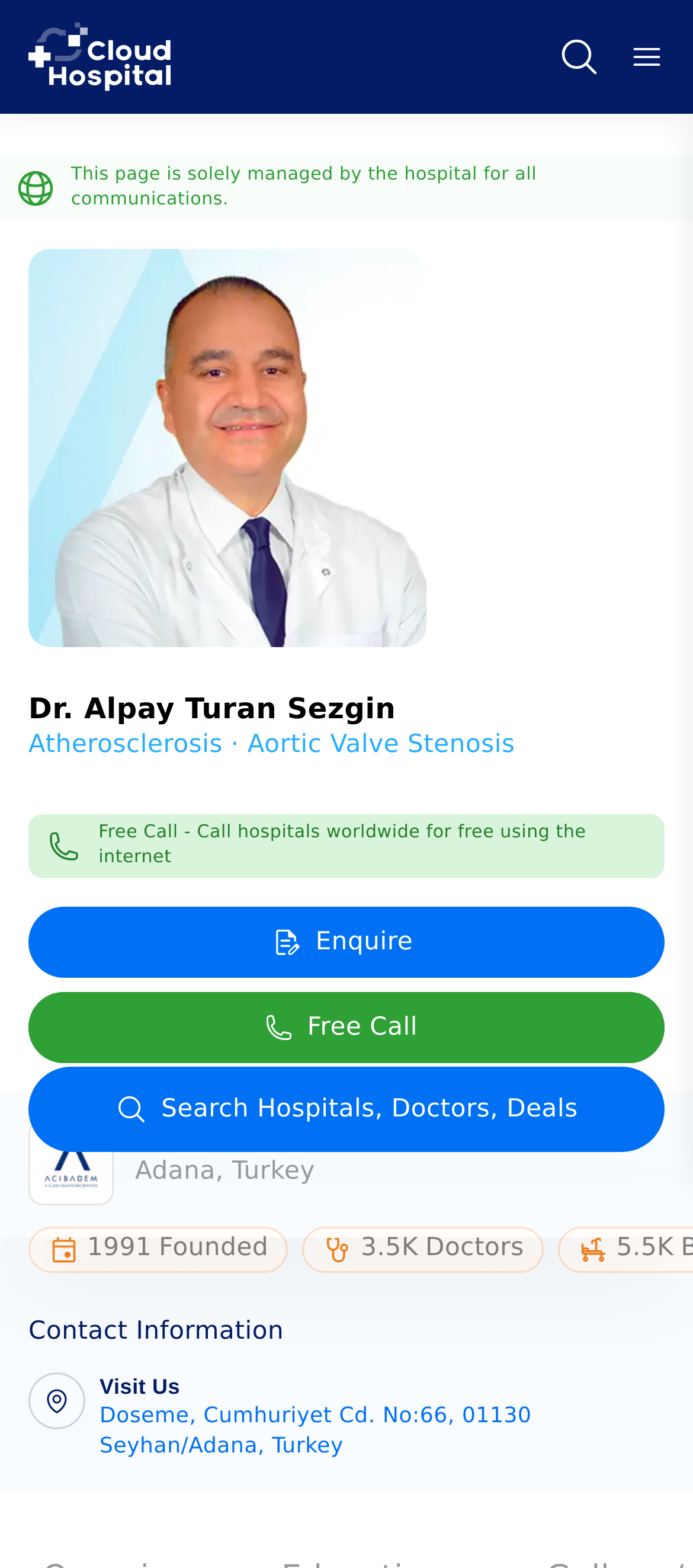Given the element description: "parent_node: Seearch Button aria-label="Navigation Toggle"", predict the bounding box coordinates of the UI element it refers to, using four float numbers between 0 and 1, i.e., [left, top, right, bottom].

[0.908, 0.025, 0.959, 0.048]